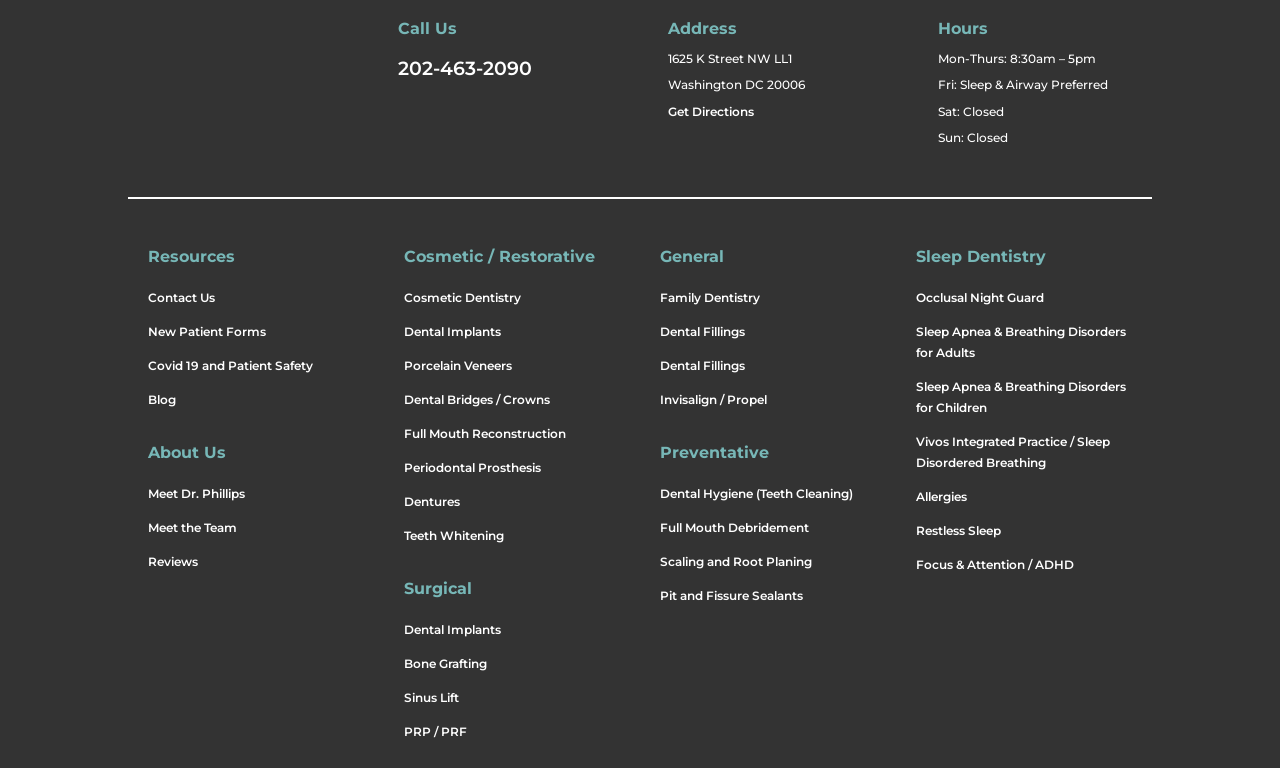Can you give a detailed response to the following question using the information from the image? What are the office hours on Fridays?

The office hours on Fridays can be found in the 'Hours' section of the webpage, which is located in the top-right section. According to the webpage, the office hours on Fridays are 'Sleep & Airway Preferred'.